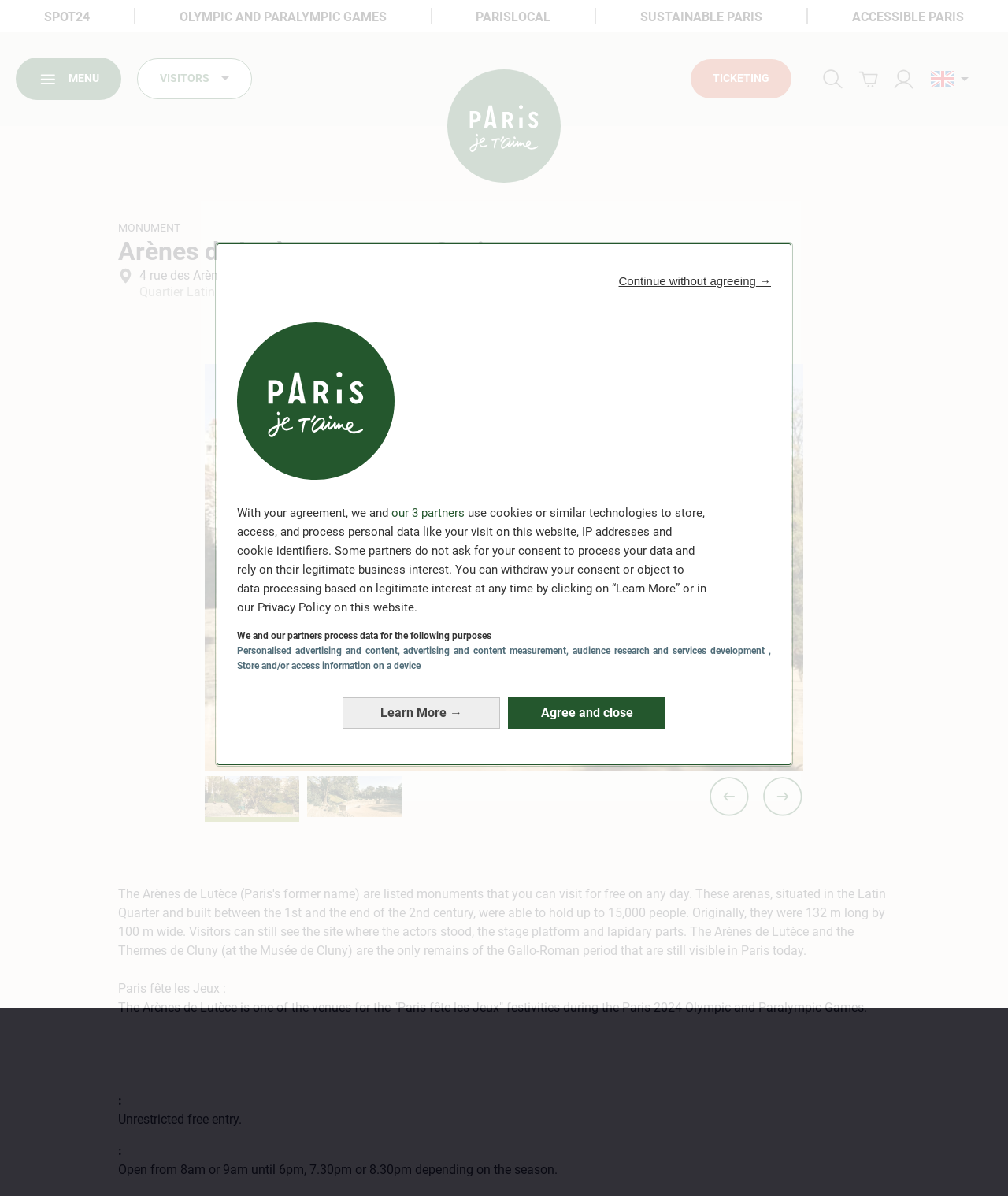Is the entry to Arènes de Lutèce restricted?
Based on the image content, provide your answer in one word or a short phrase.

No